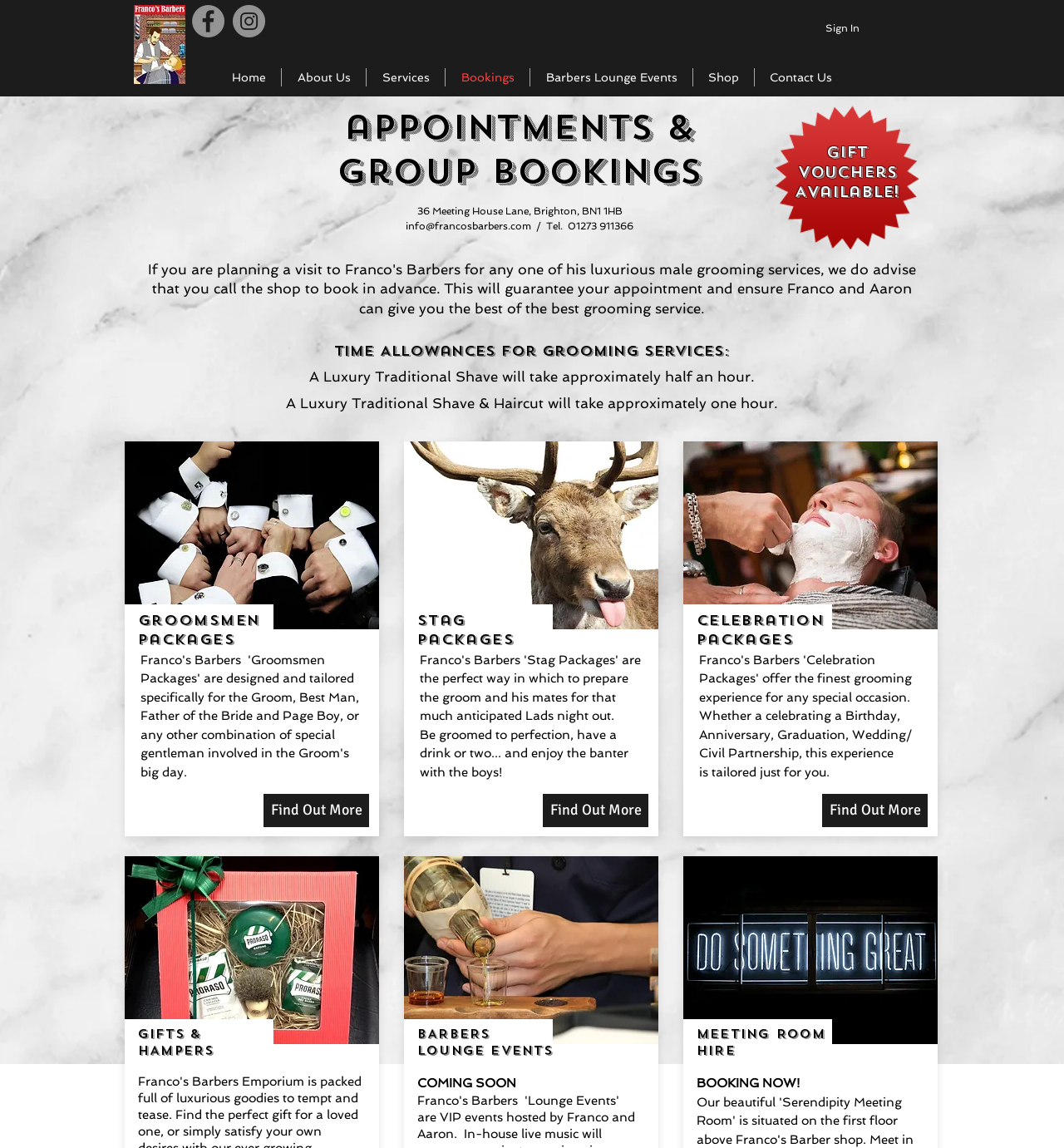What is the text of the webpage's headline?

appointments & group bookings